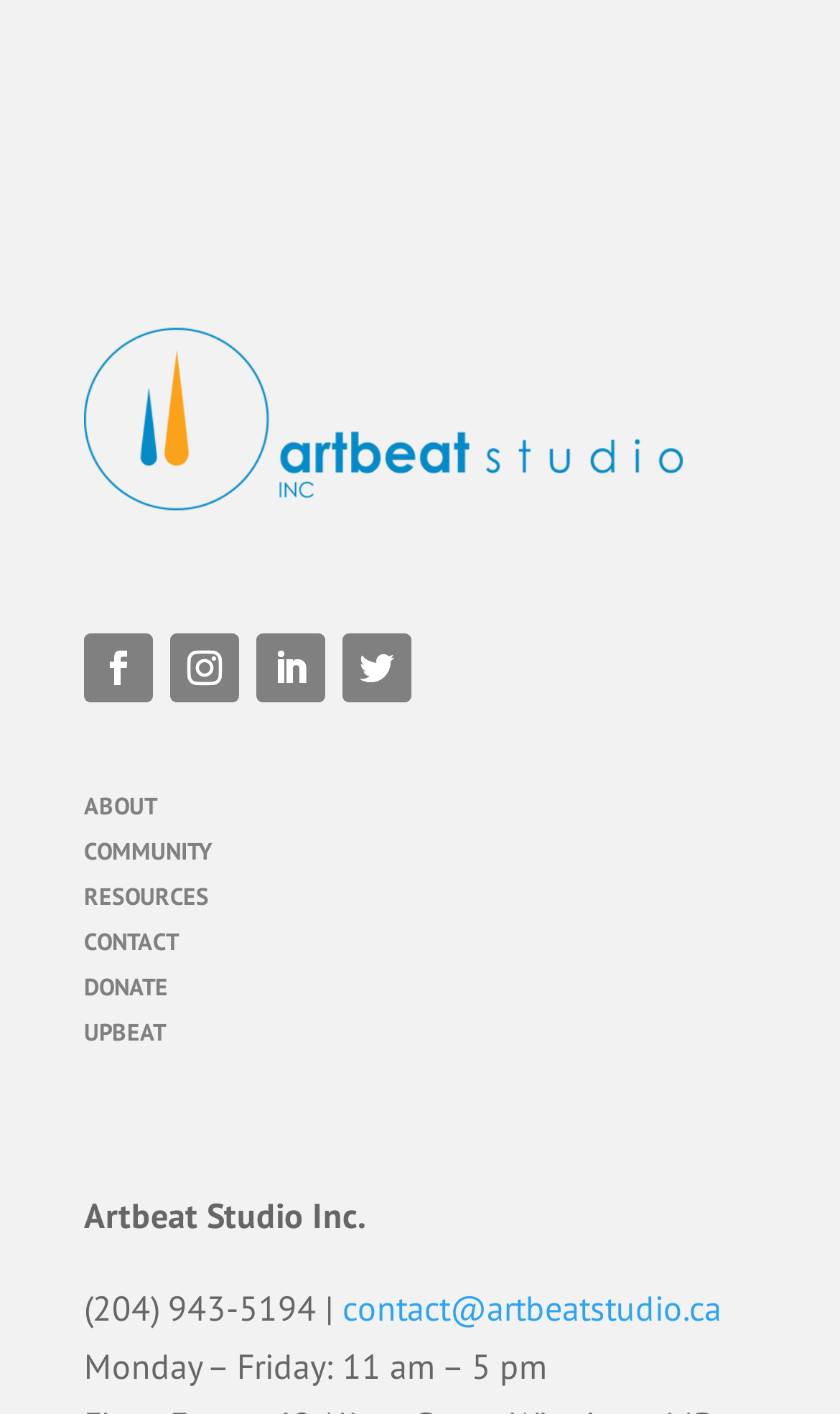What is the phone number of Artbeat Studio Inc.?
Respond to the question with a well-detailed and thorough answer.

I found the phone number of Artbeat Studio Inc. in the footer section of the webpage, which is '(204) 943-5194'.